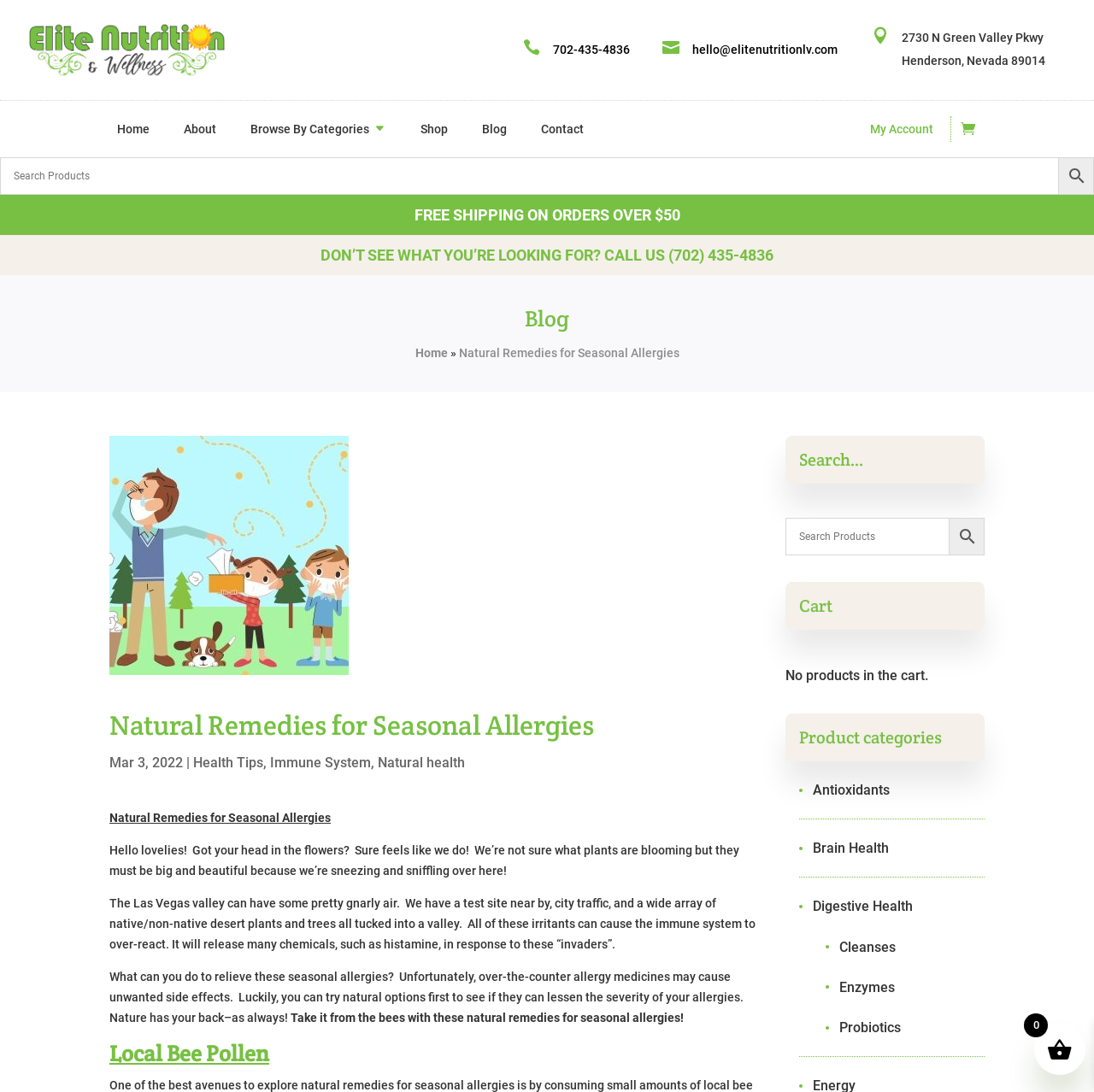Carefully observe the image and respond to the question with a detailed answer:
What is the phone number of Elite Nutrition?

I found the phone number by looking at the top right corner of the webpage, where the contact information is usually located. The phone number is written in plain text as '702-435-4836'.